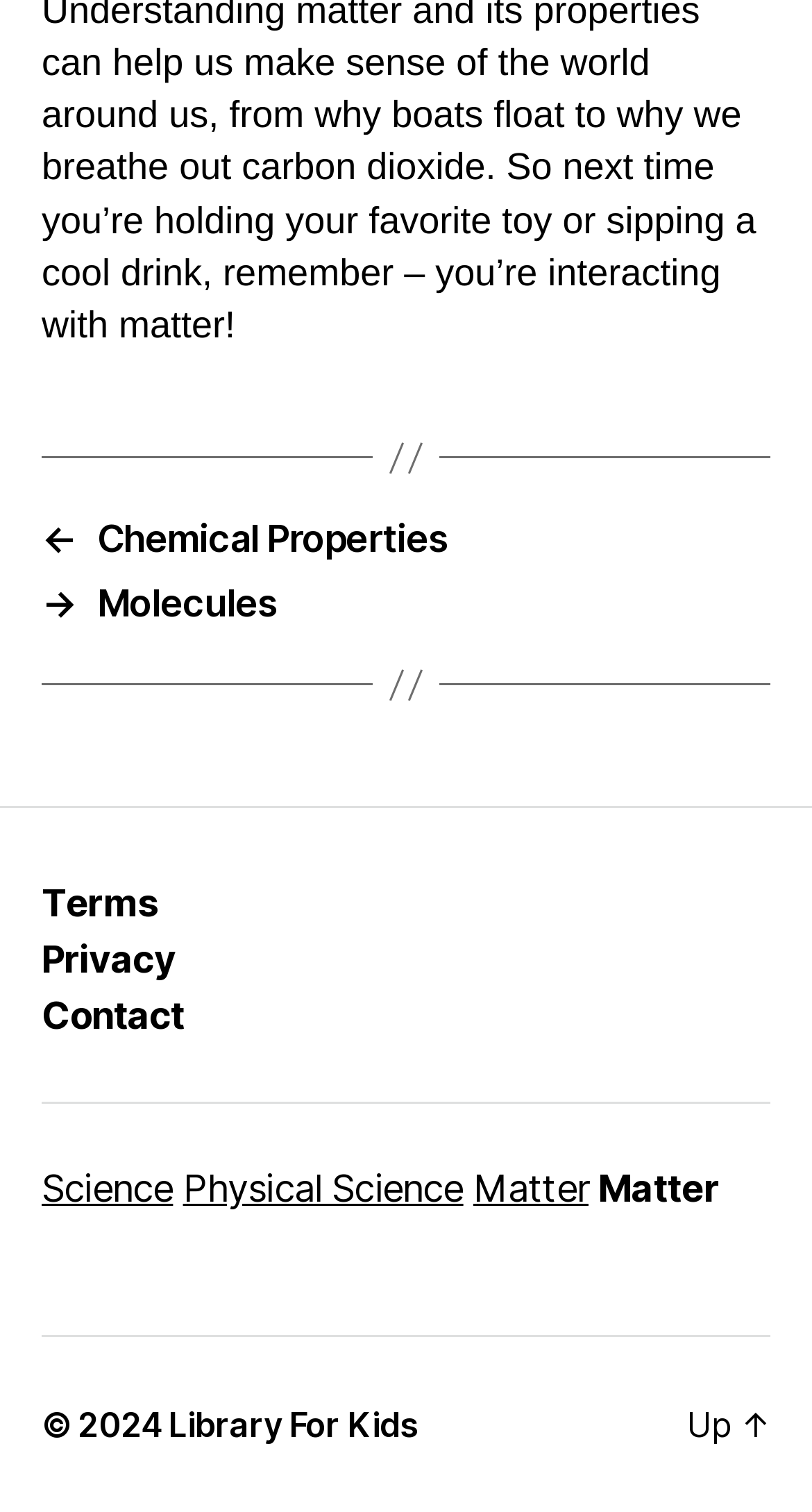Please mark the clickable region by giving the bounding box coordinates needed to complete this instruction: "go to Library For Kids".

[0.208, 0.929, 0.515, 0.956]